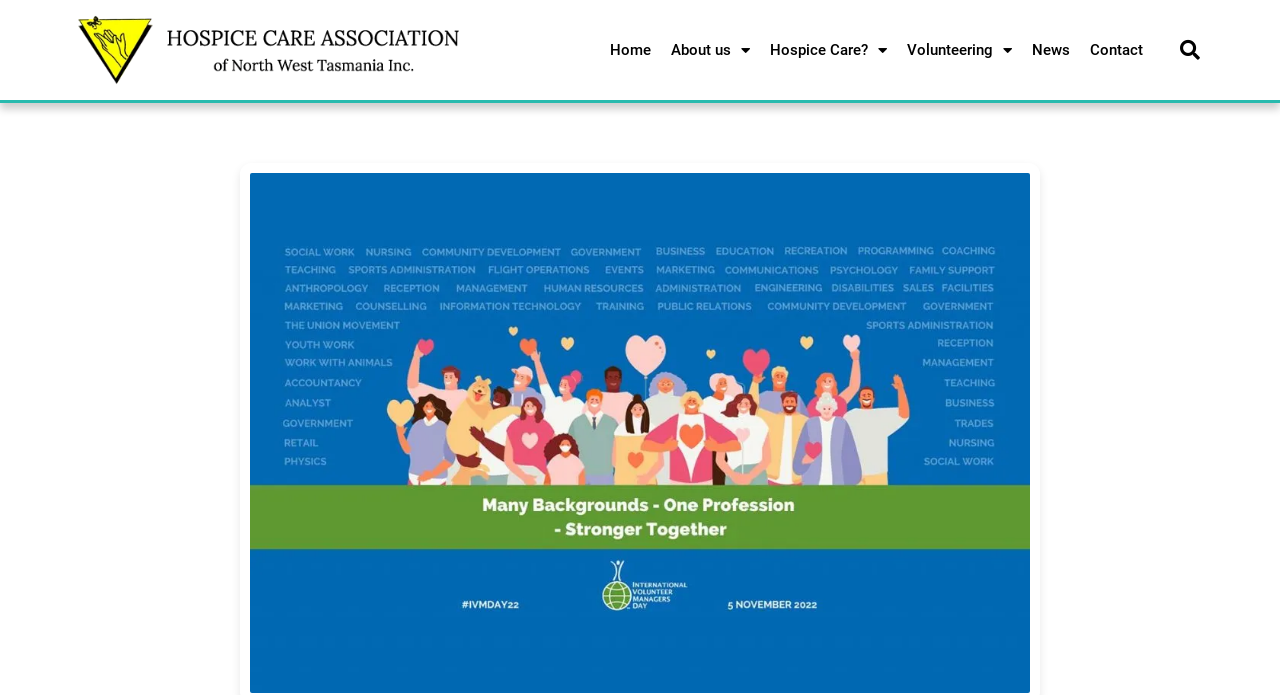Please locate the bounding box coordinates of the element's region that needs to be clicked to follow the instruction: "Click the Hospice Care North West Association Logo". The bounding box coordinates should be provided as four float numbers between 0 and 1, i.e., [left, top, right, bottom].

[0.055, 0.022, 0.366, 0.122]